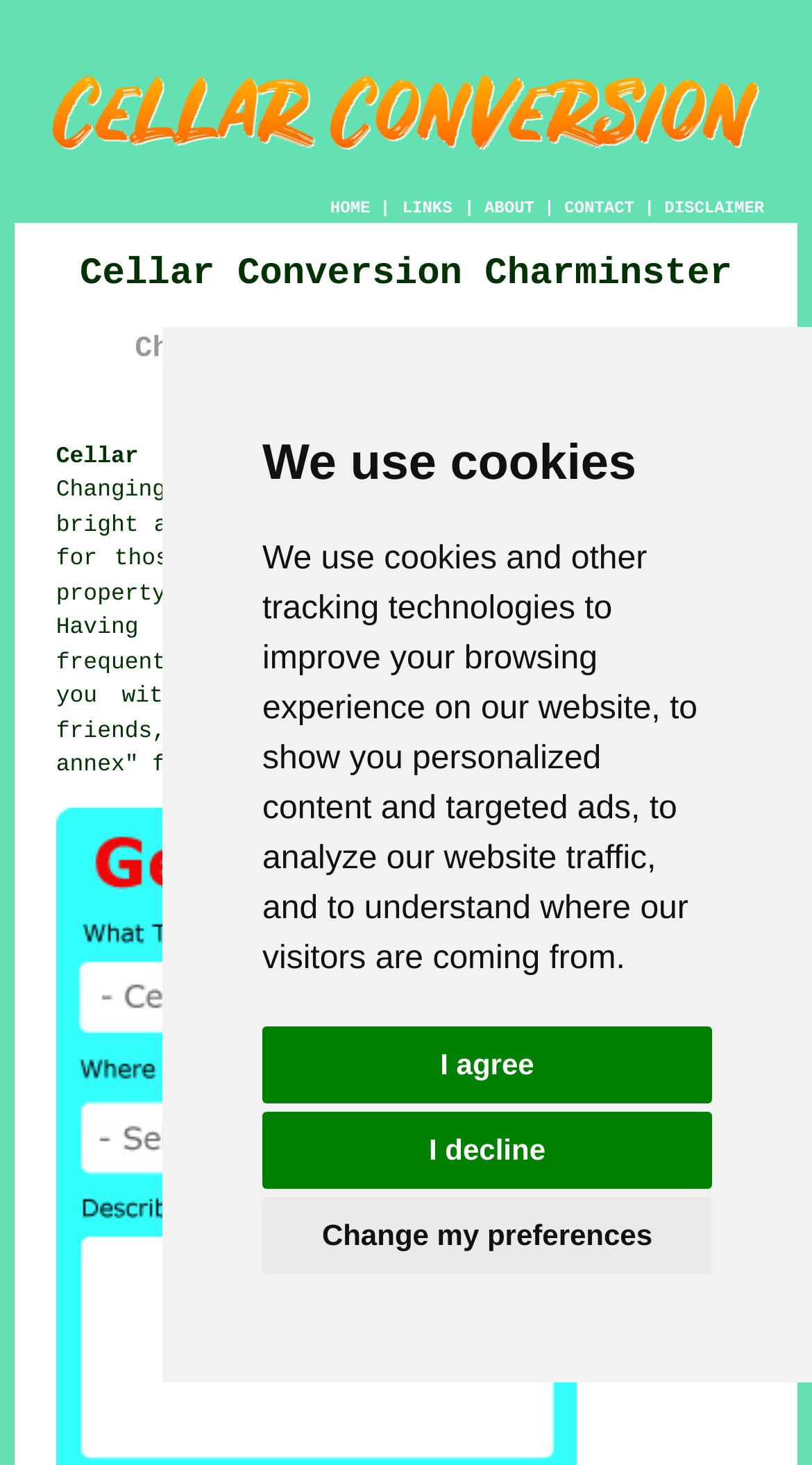Determine the bounding box coordinates of the clickable element to achieve the following action: 'Get directions to 4730 Carol Lane, Dallas, Texas 75247'. Provide the coordinates as four float values between 0 and 1, formatted as [left, top, right, bottom].

None